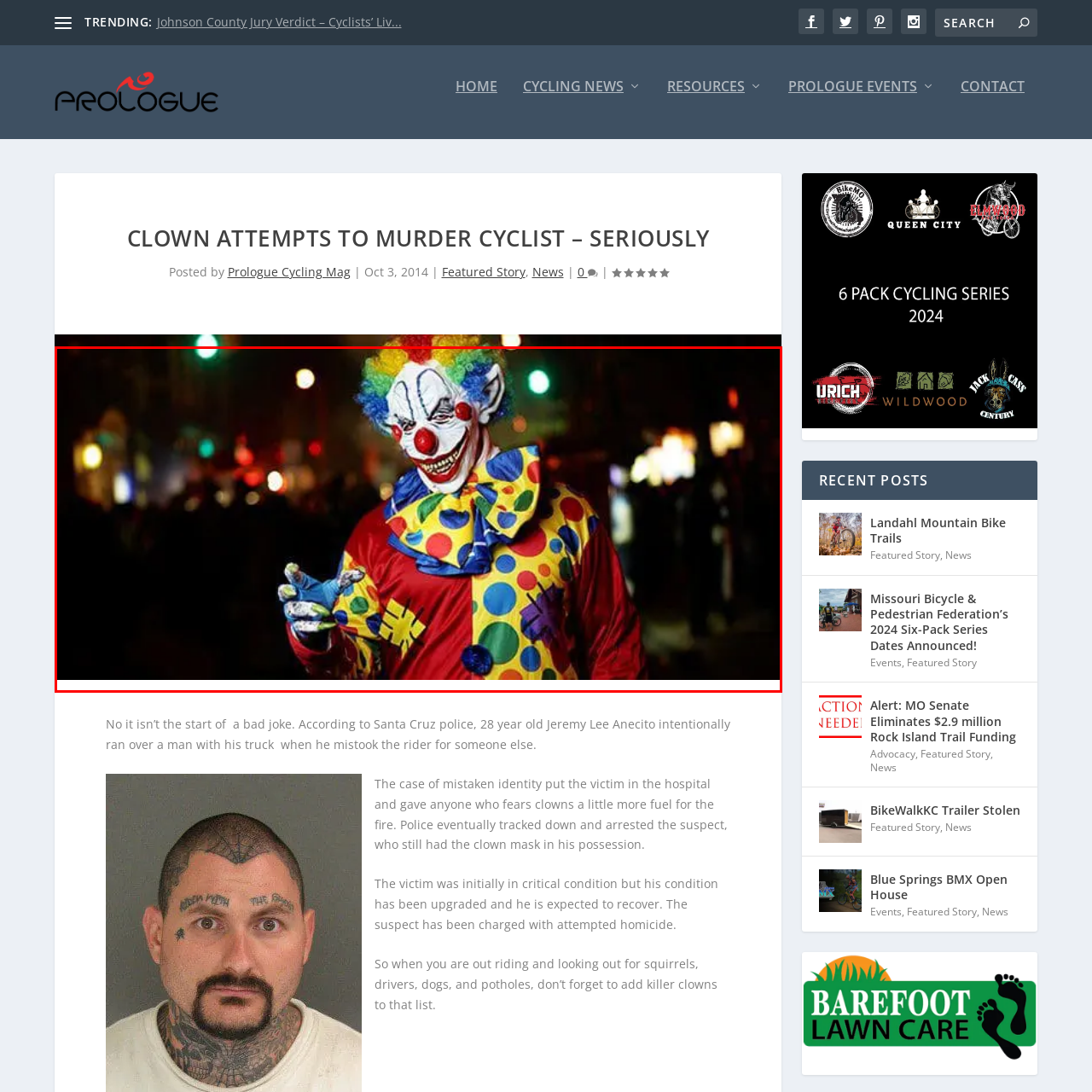What is the atmosphere created by the clown's appearance? Check the image surrounded by the red bounding box and reply with a single word or a short phrase.

Eerie